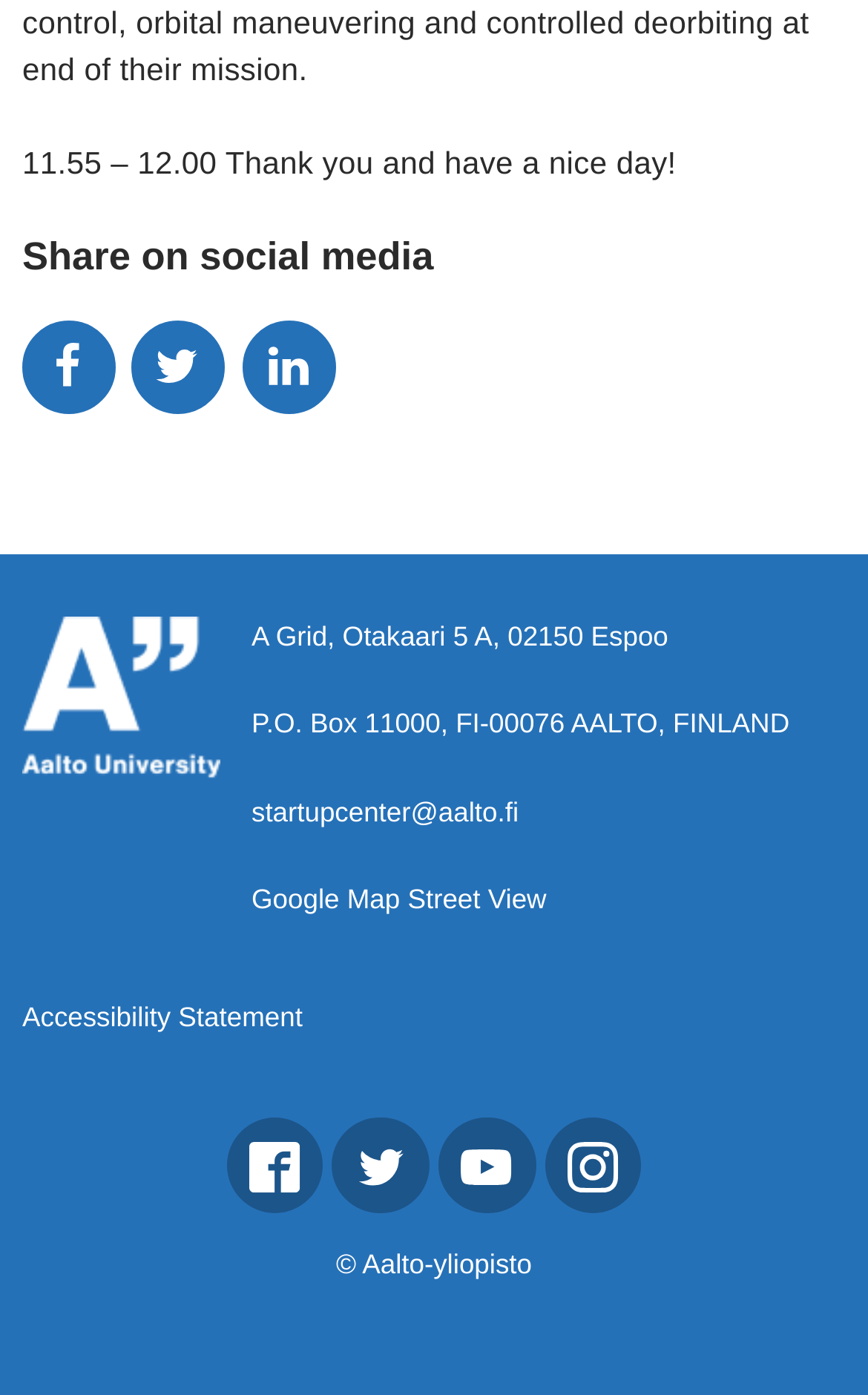Bounding box coordinates are specified in the format (top-left x, top-left y, bottom-right x, bottom-right y). All values are floating point numbers bounded between 0 and 1. Please provide the bounding box coordinate of the region this sentence describes: Google Map Street View

[0.29, 0.633, 0.63, 0.656]